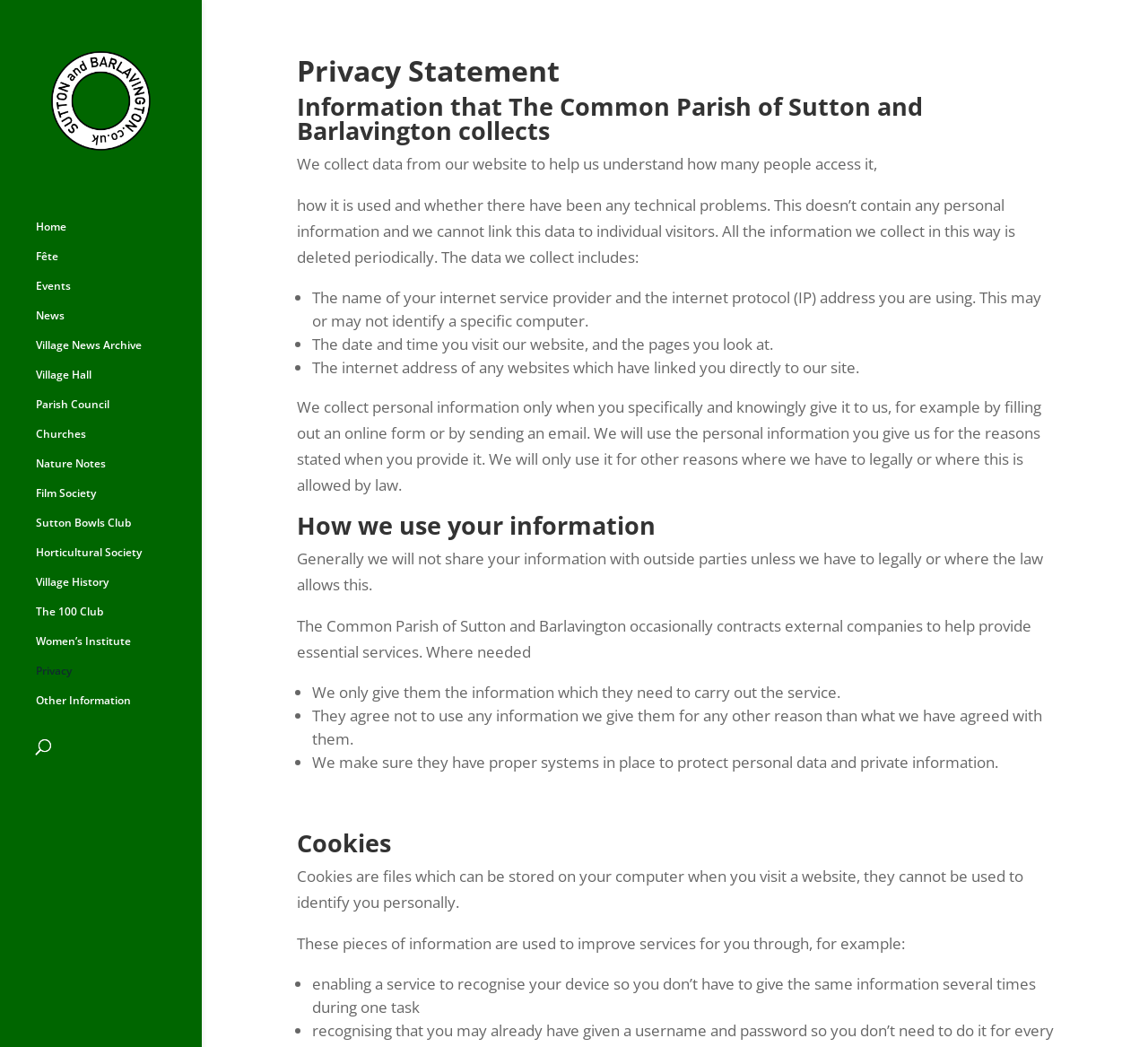What type of data does the website collect?
Answer the question with just one word or phrase using the image.

Technical and personal information